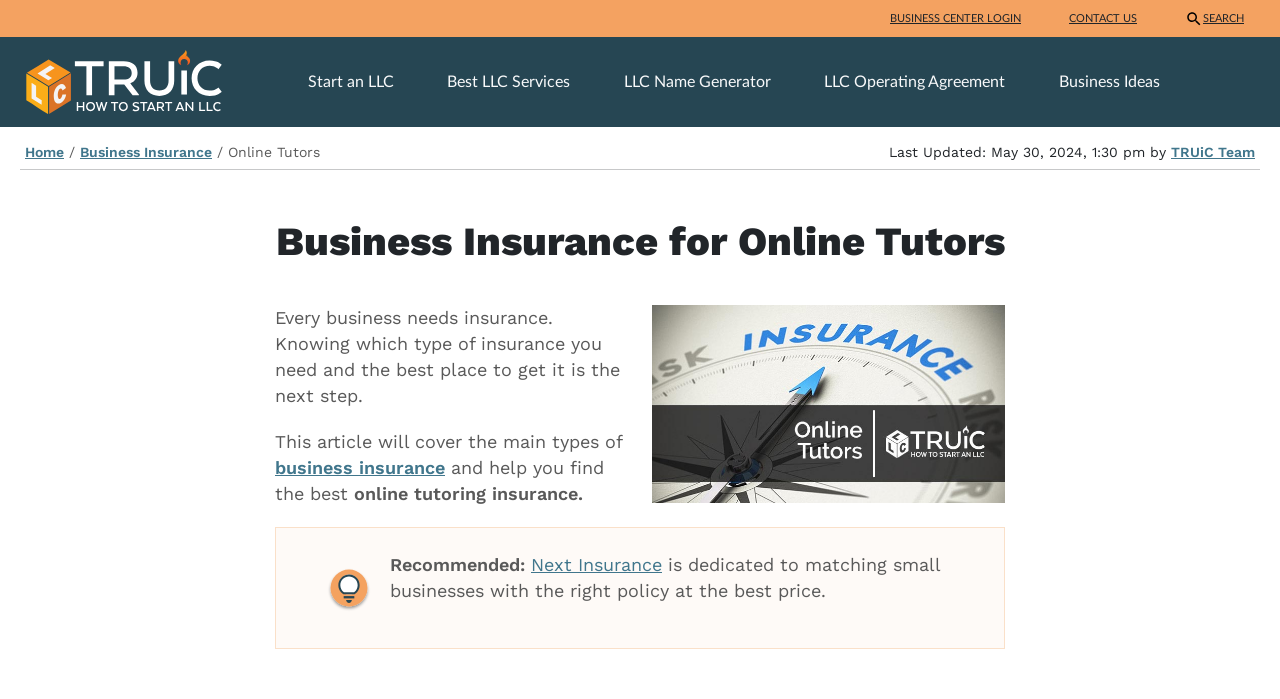What is the relationship between TRUiC and the webpage content?
Please provide a single word or phrase answer based on the image.

TRUiC is the author